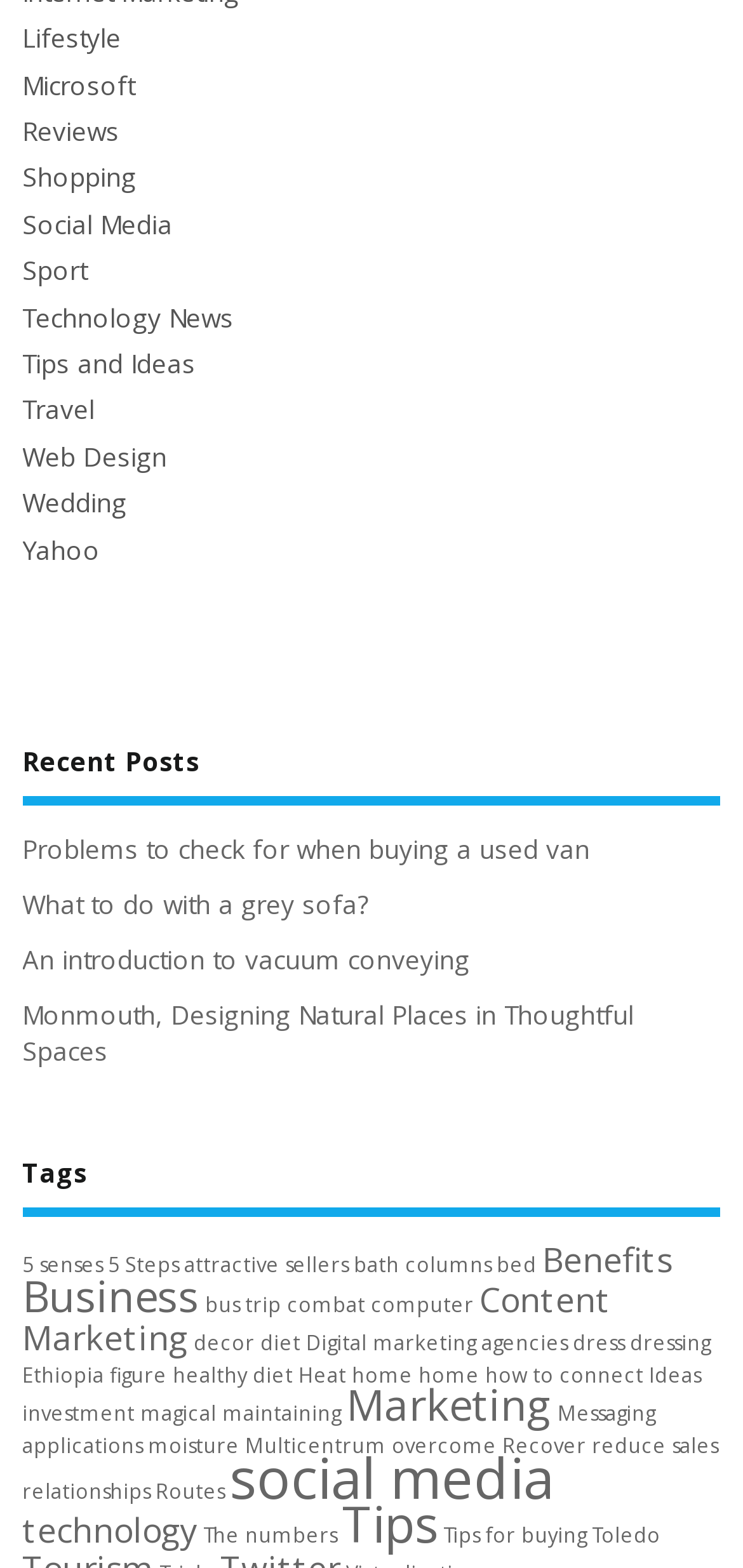What is the category of the post 'Problems to check for when buying a used van'?
Answer the question in as much detail as possible.

The post 'Problems to check for when buying a used van' is listed under the 'Recent Posts' section, and based on its content, it can be categorized under 'Lifestyle'.